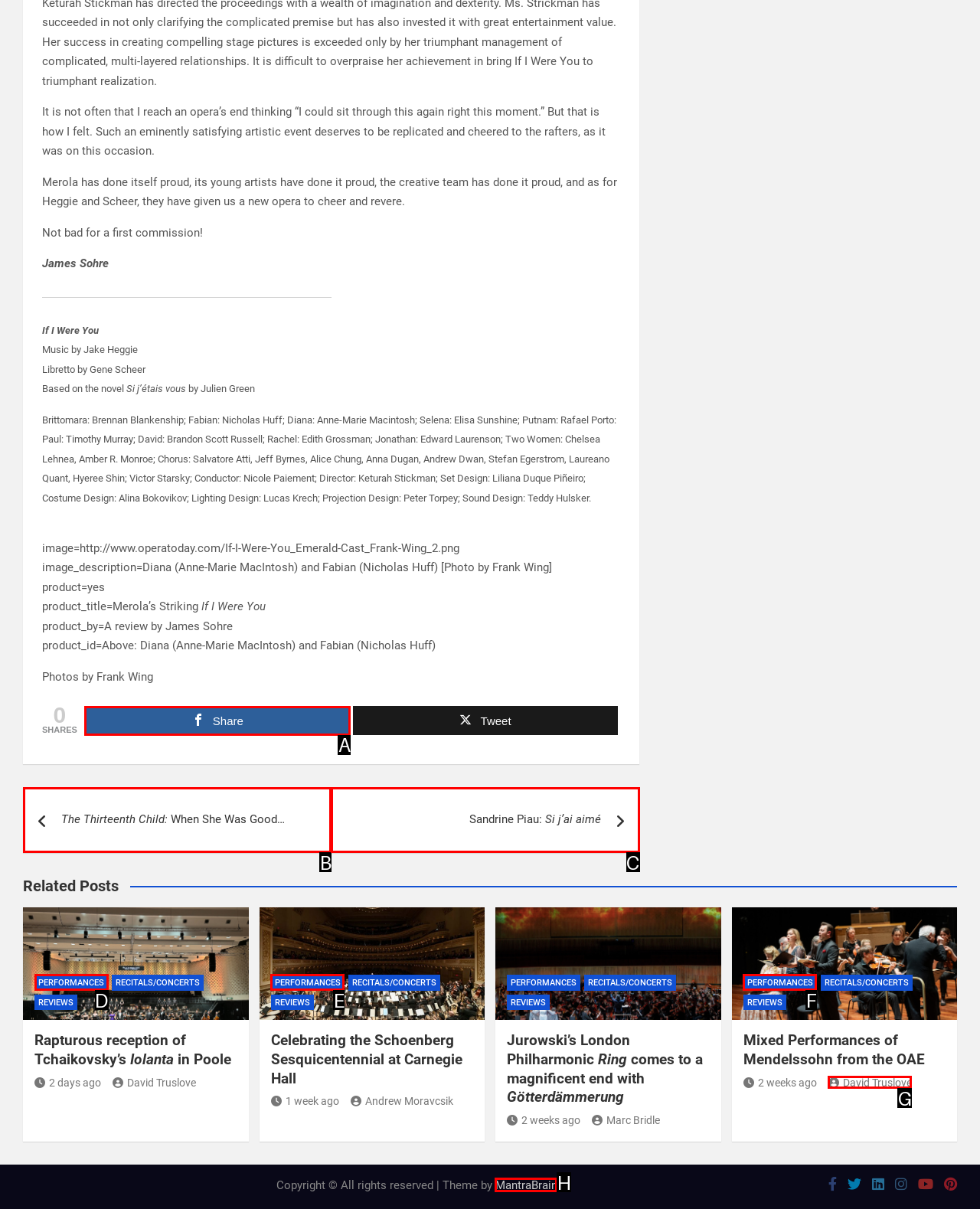Choose the letter that best represents the description: Sandrine Piau: Si j’ai aimé. Provide the letter as your response.

C